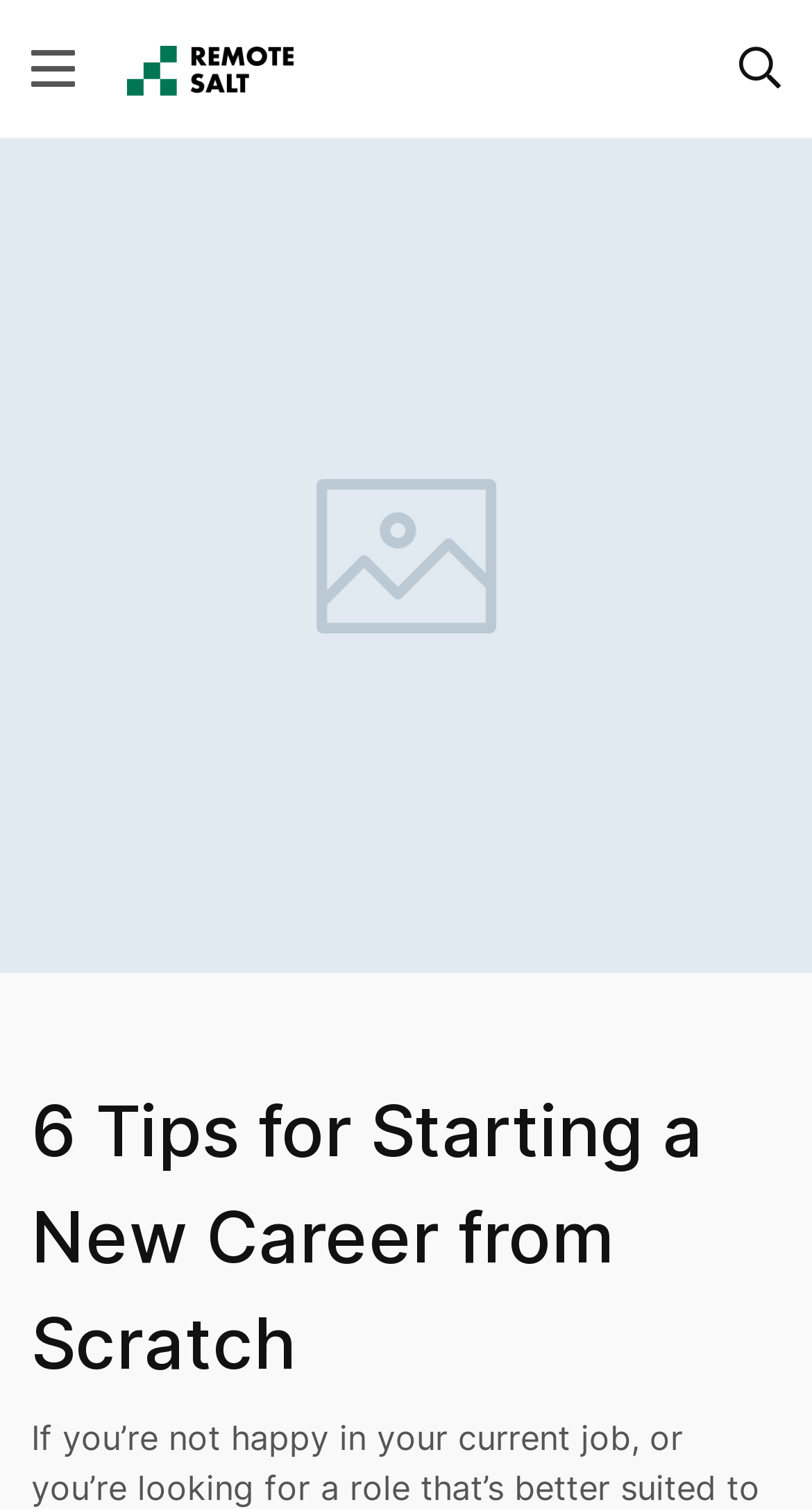Identify the bounding box coordinates for the UI element described as: "parent_node: Login".

[0.038, 0.029, 0.092, 0.062]